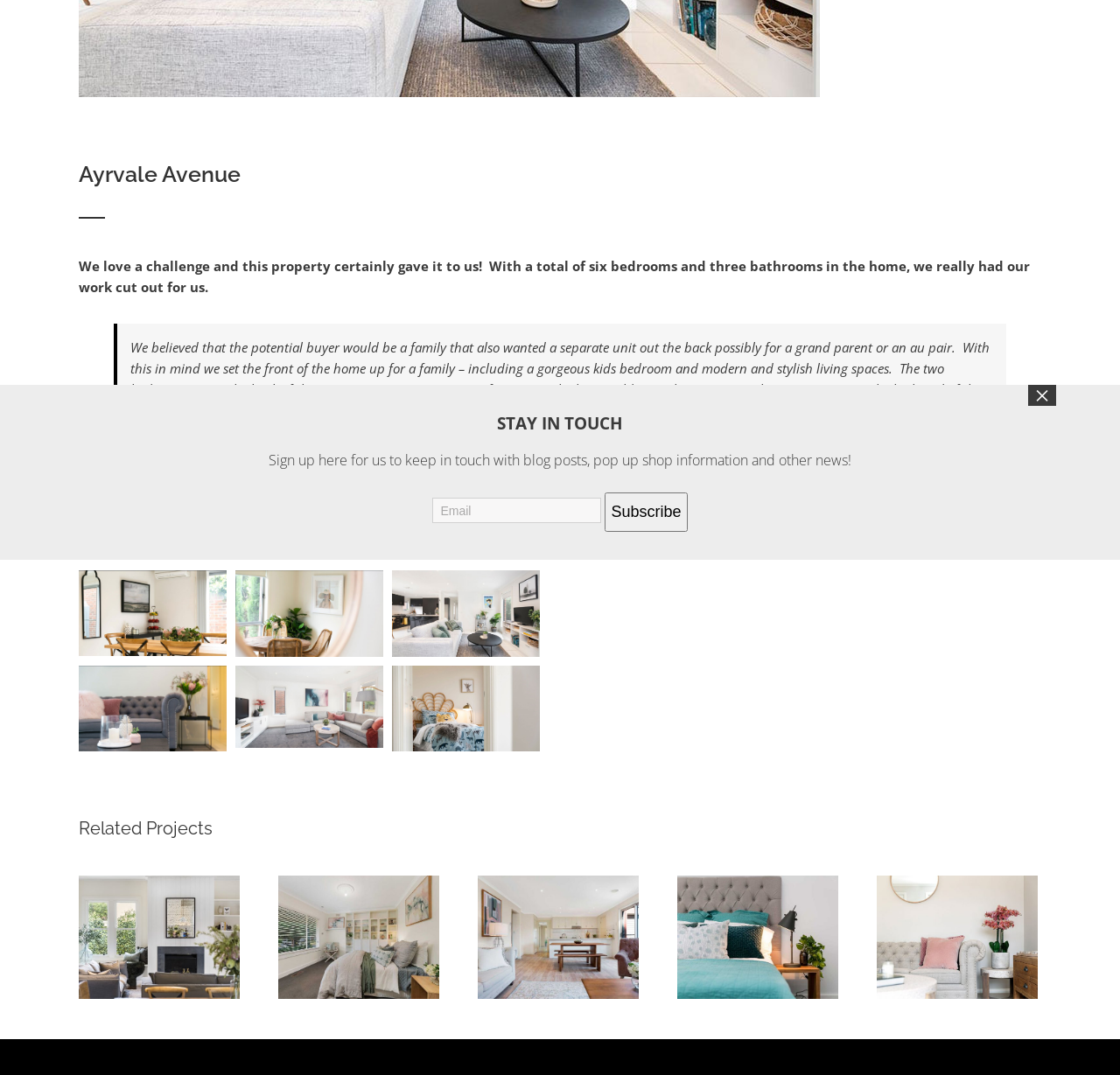Show the bounding box coordinates for the HTML element as described: "wisdom teeth removal in Wrigleyville".

None